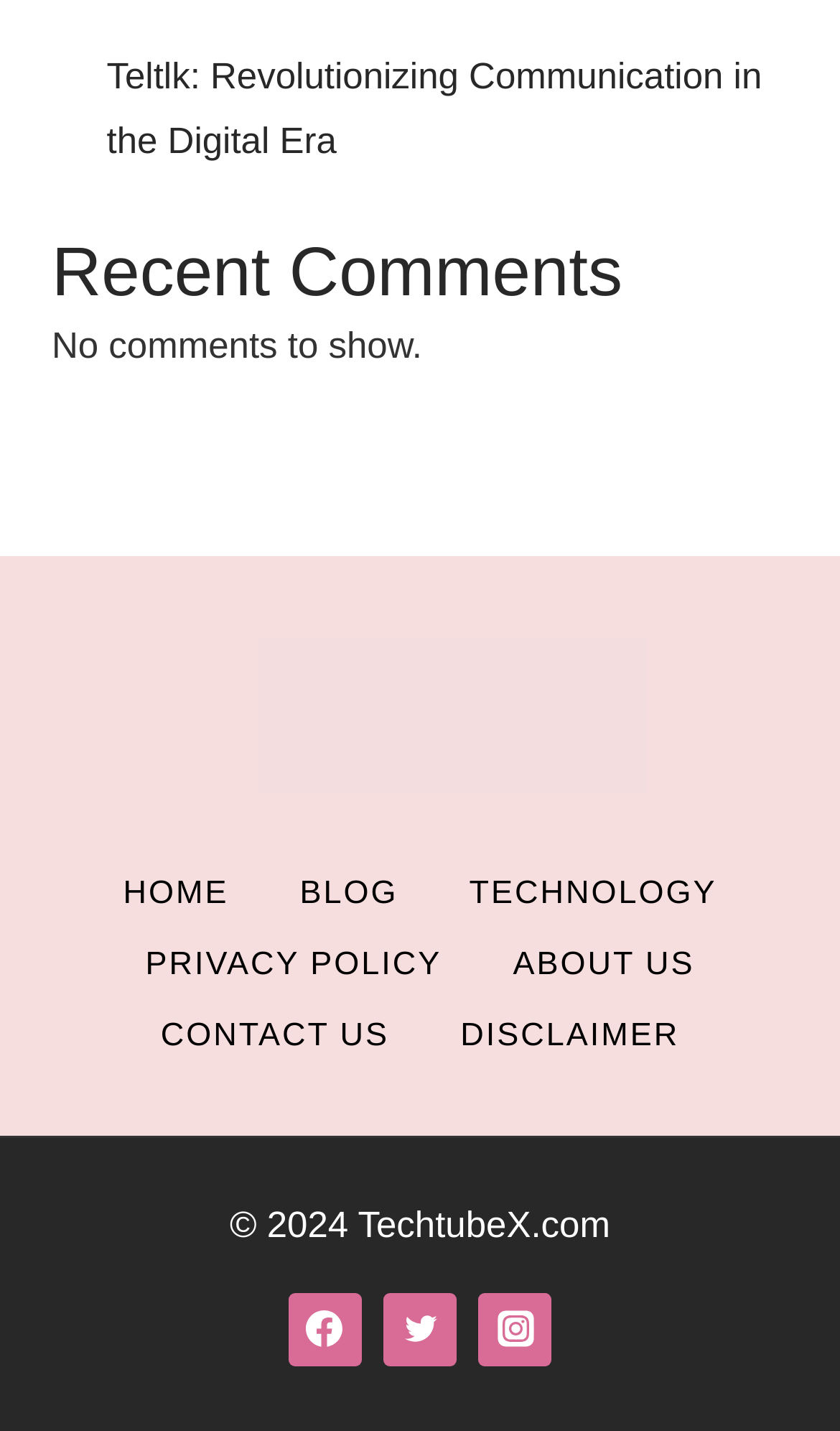How many social media links are present?
Look at the image and respond with a single word or a short phrase.

3